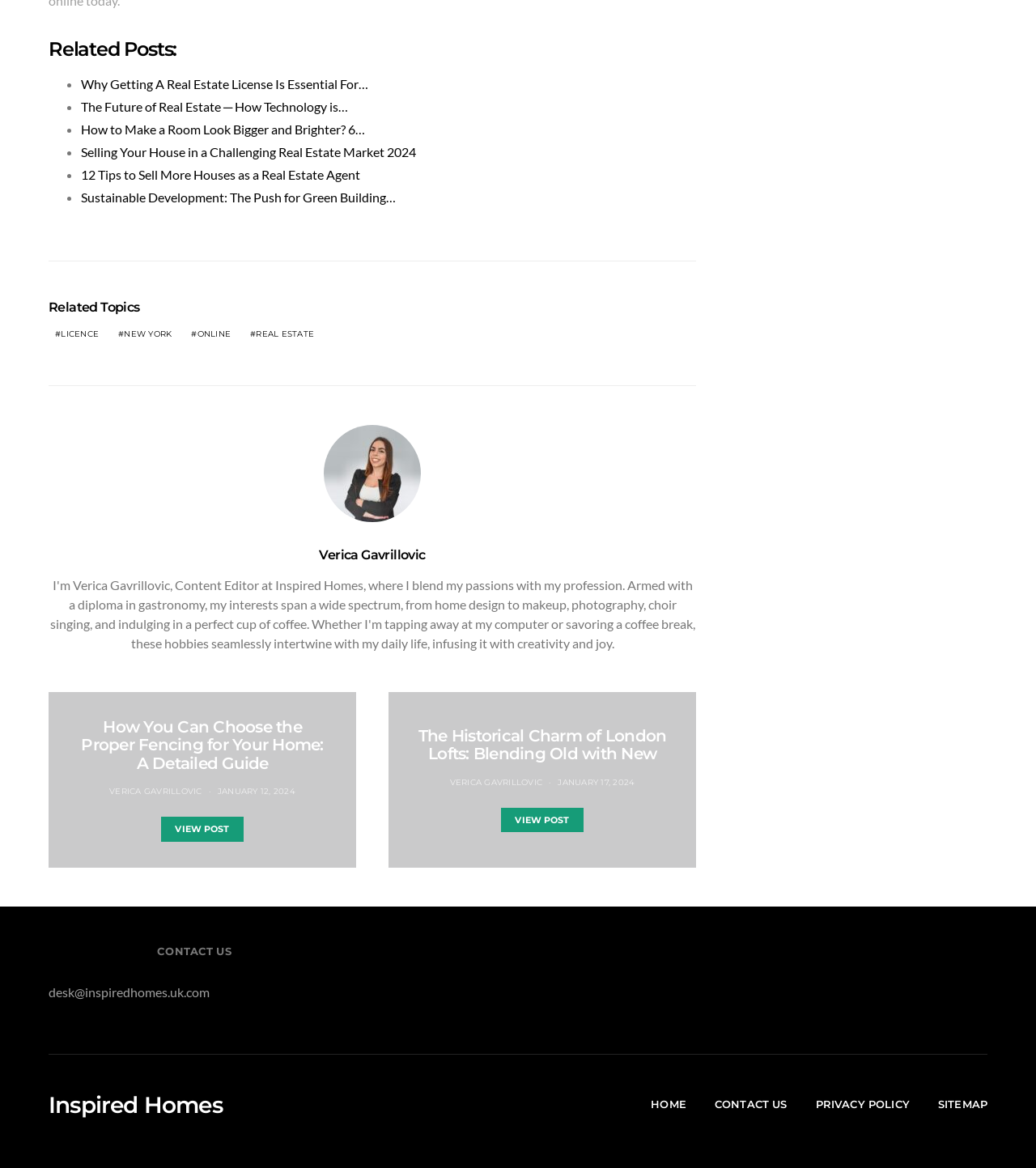What is the contact email address?
Please provide a comprehensive answer based on the information in the image.

I searched for the contact information and found the static text 'desk@inspiredhomes.uk.com' under the 'CONTACT US' heading, which is the contact email address.